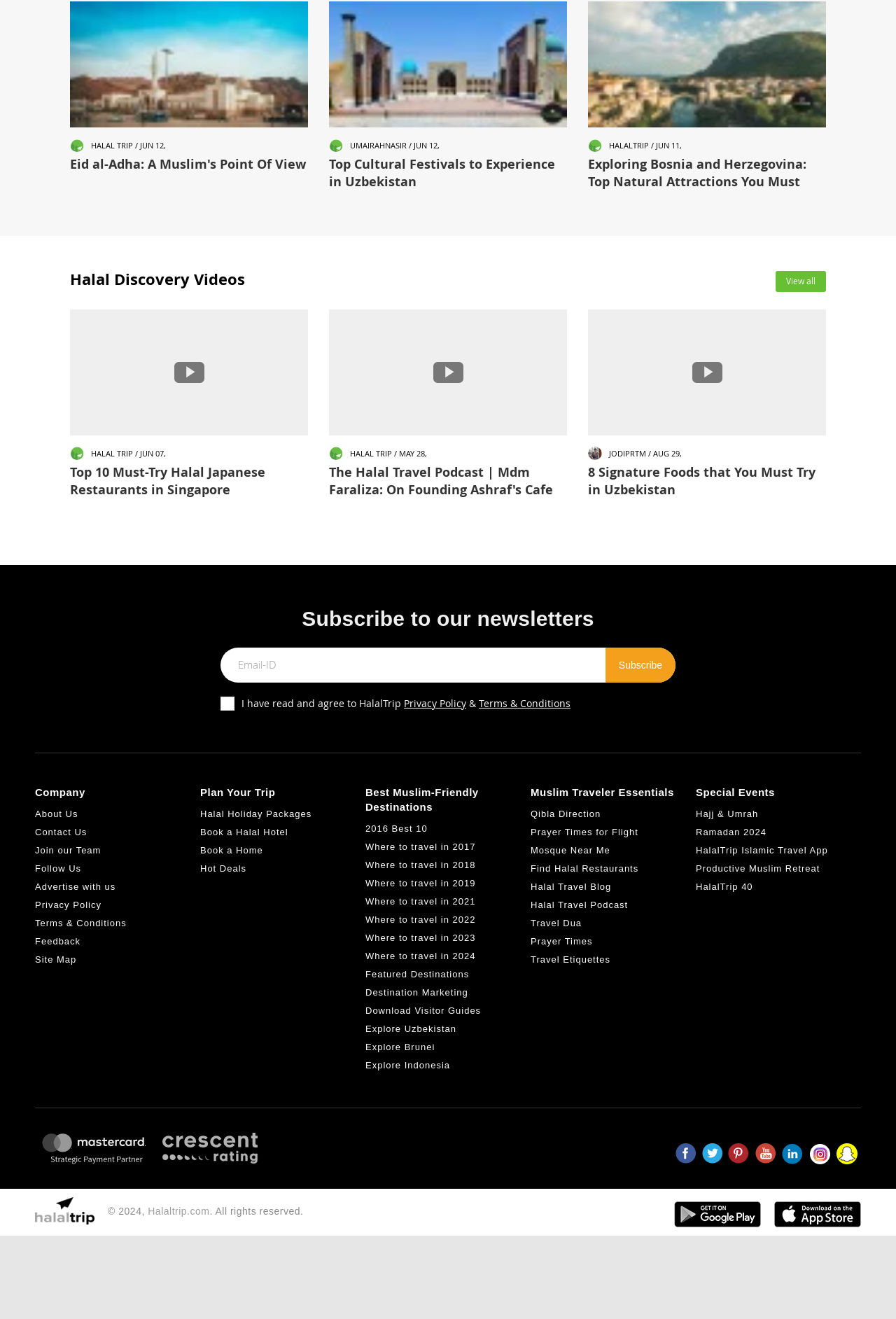Using the format (top-left x, top-left y, bottom-right x, bottom-right y), provide the bounding box coordinates for the described UI element. All values should be floating point numbers between 0 and 1: Halal Travel Podcast

[0.592, 0.682, 0.701, 0.69]